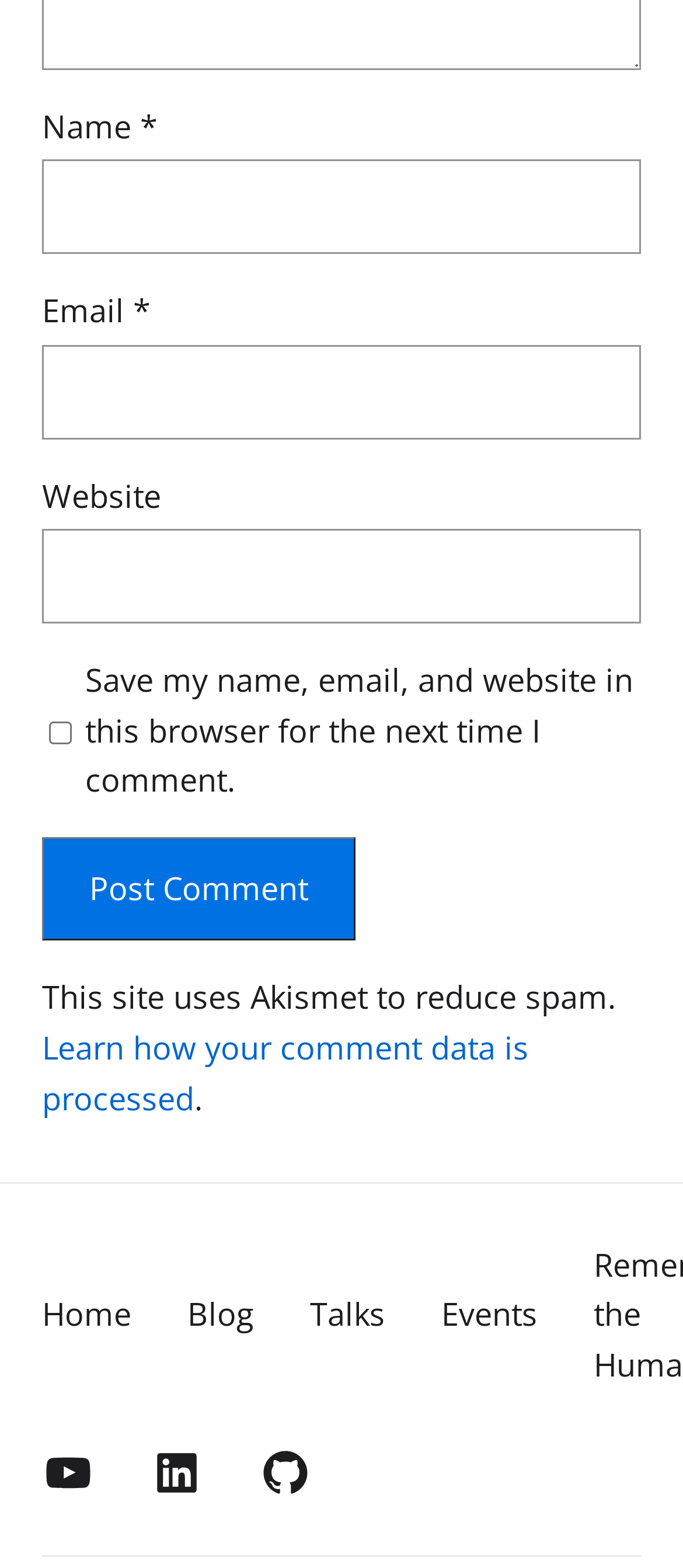Pinpoint the bounding box coordinates of the clickable area necessary to execute the following instruction: "Input your email". The coordinates should be given as four float numbers between 0 and 1, namely [left, top, right, bottom].

[0.062, 0.219, 0.938, 0.28]